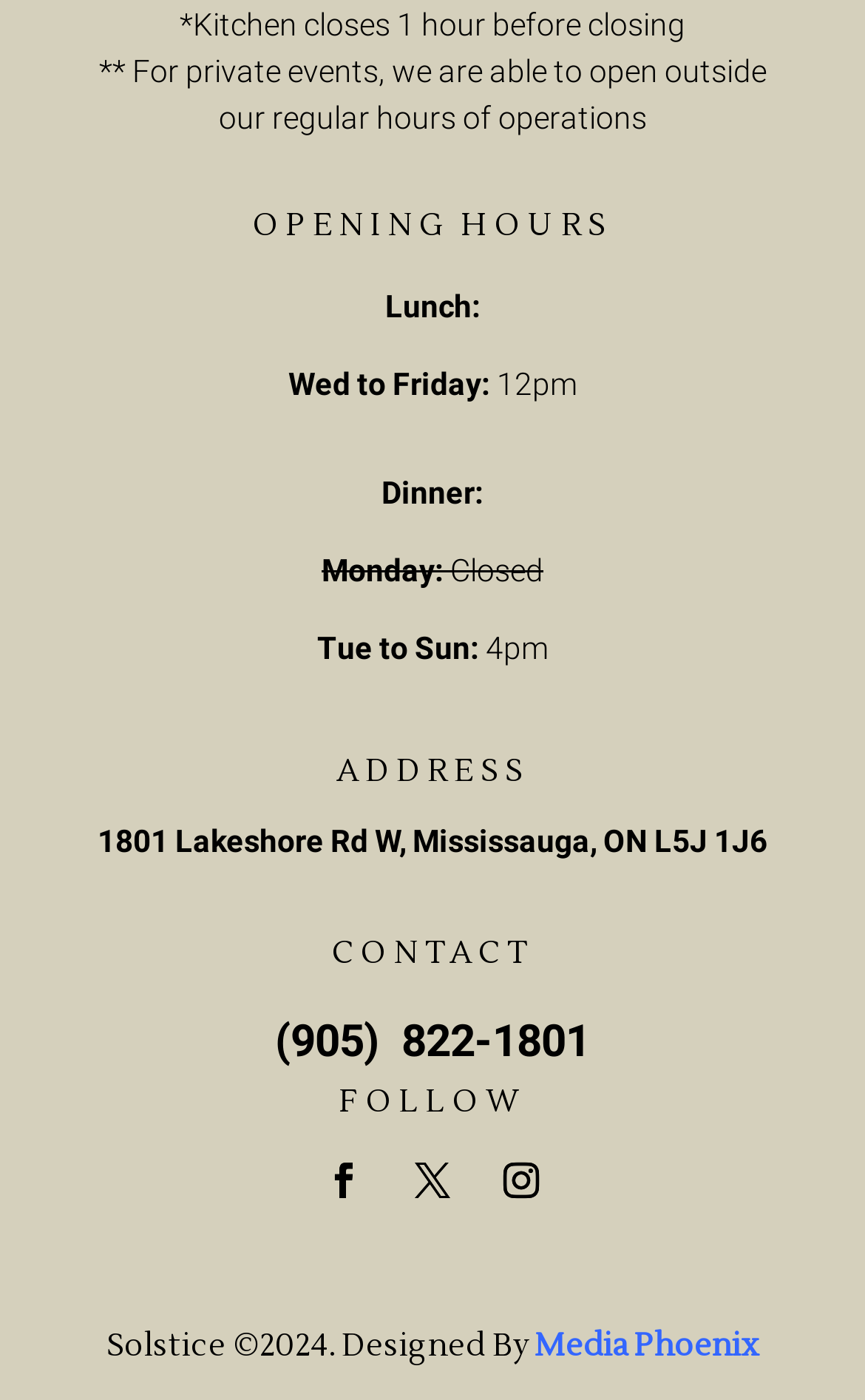What are the kitchen hours on Wed to Friday?
Please ensure your answer is as detailed and informative as possible.

I found the 'OPENING HOURS' section on the webpage, which lists the lunch hours as 'Wed to Friday: 12pm'.